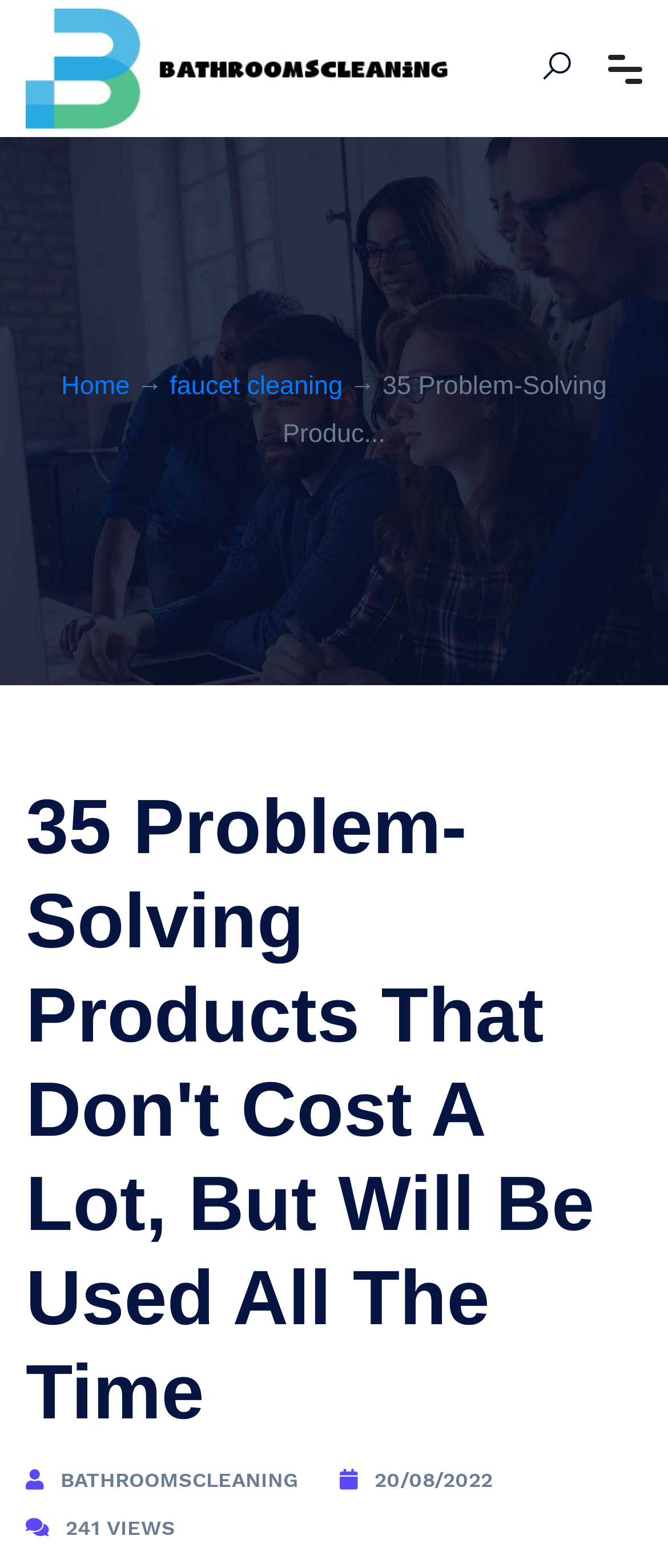Provide the bounding box coordinates for the UI element described in this sentence: "aria-label="More actions"". The coordinates should be four float values between 0 and 1, i.e., [left, top, right, bottom].

None